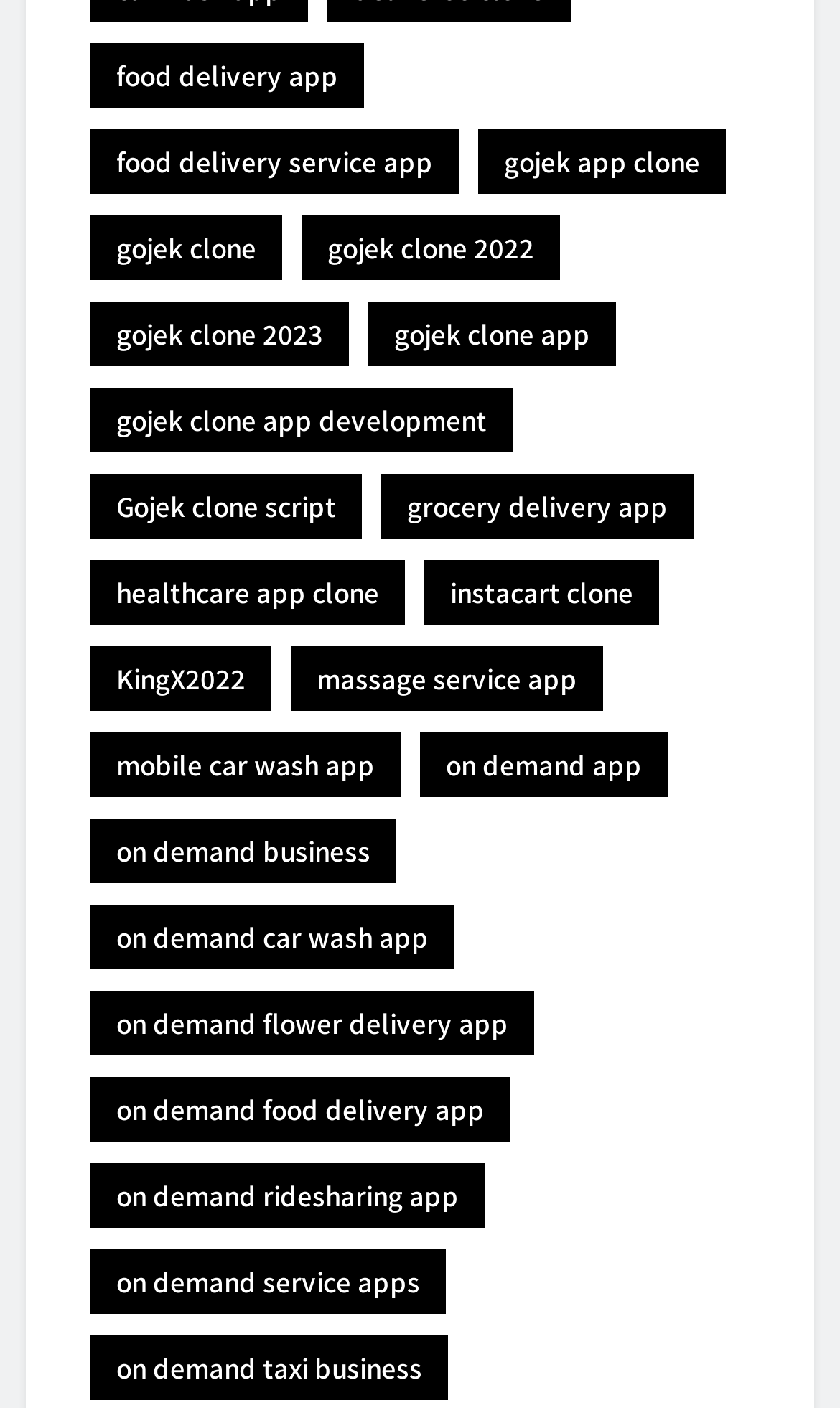Determine the bounding box coordinates for the area you should click to complete the following instruction: "View comments feed".

None